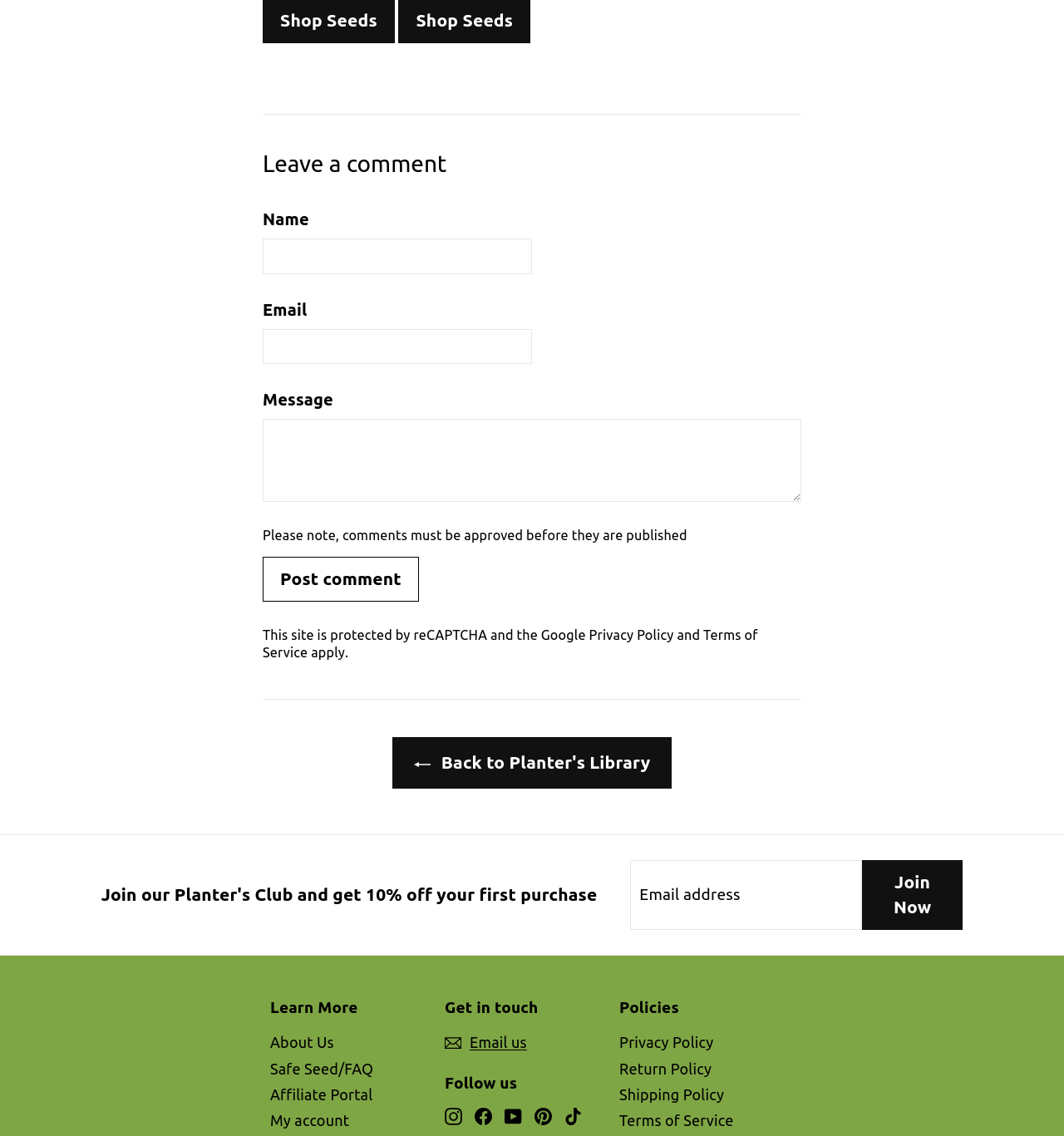Provide your answer in one word or a succinct phrase for the question: 
What is the purpose of the comment section?

Leave a comment